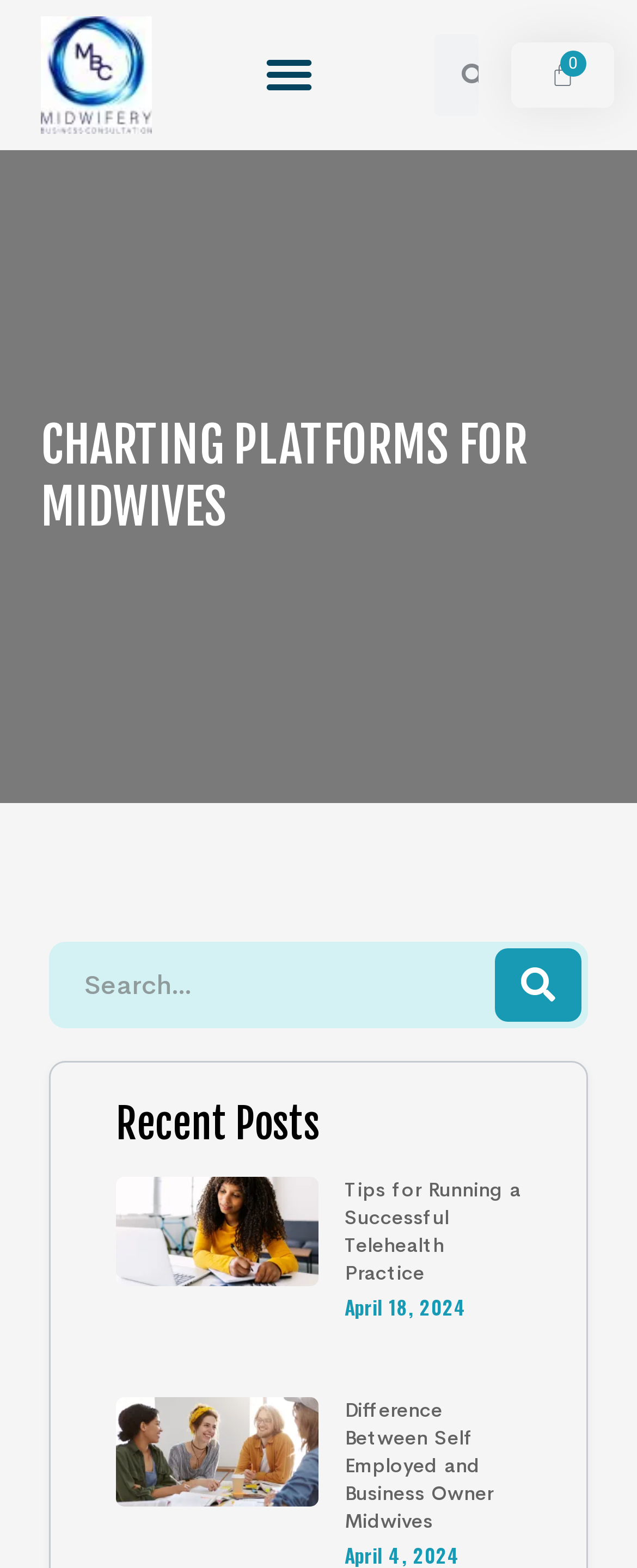Kindly determine the bounding box coordinates for the area that needs to be clicked to execute this instruction: "Click the 'Search' button".

None